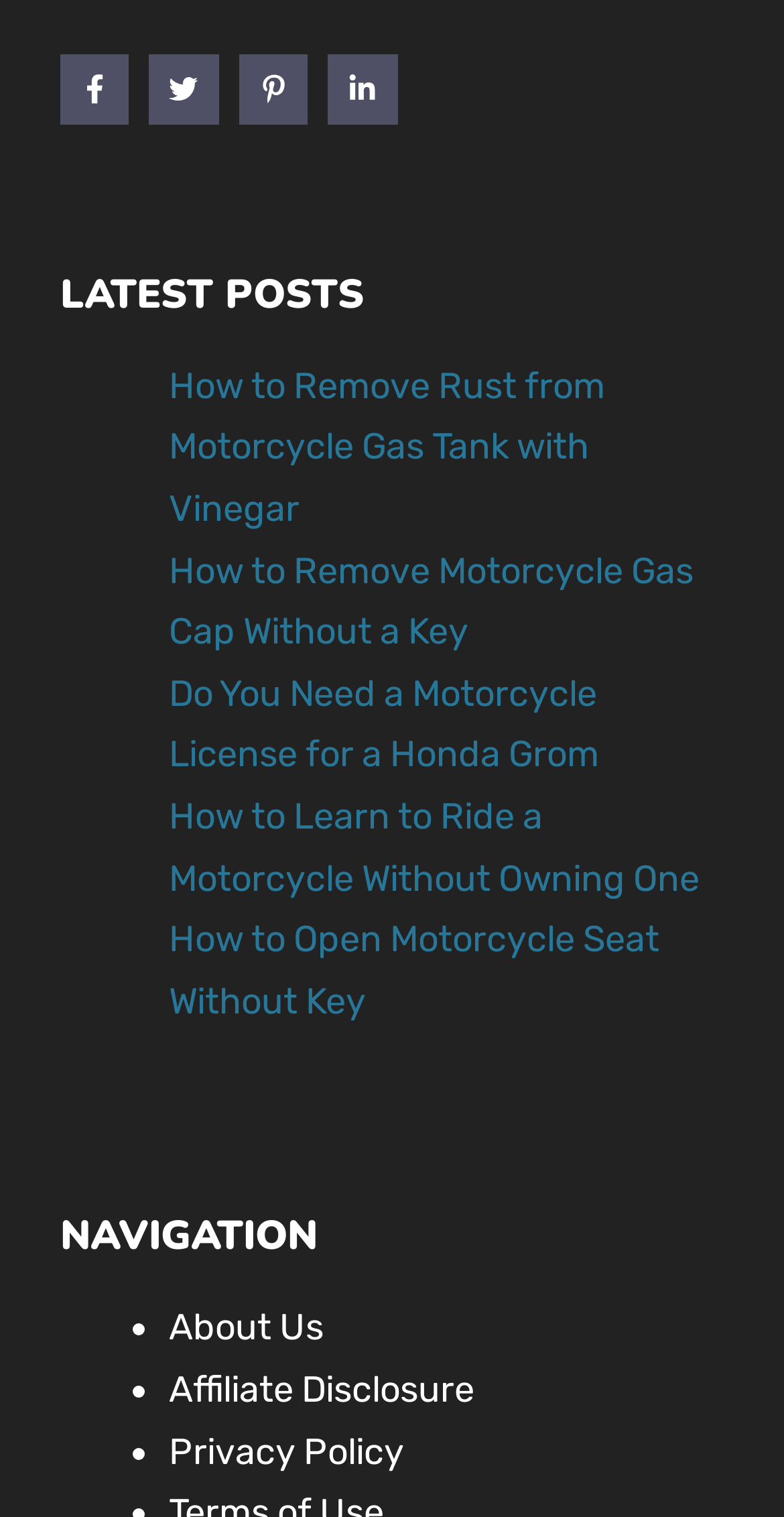Determine the bounding box coordinates of the section I need to click to execute the following instruction: "Check the latest posts". Provide the coordinates as four float numbers between 0 and 1, i.e., [left, top, right, bottom].

[0.077, 0.175, 0.923, 0.215]